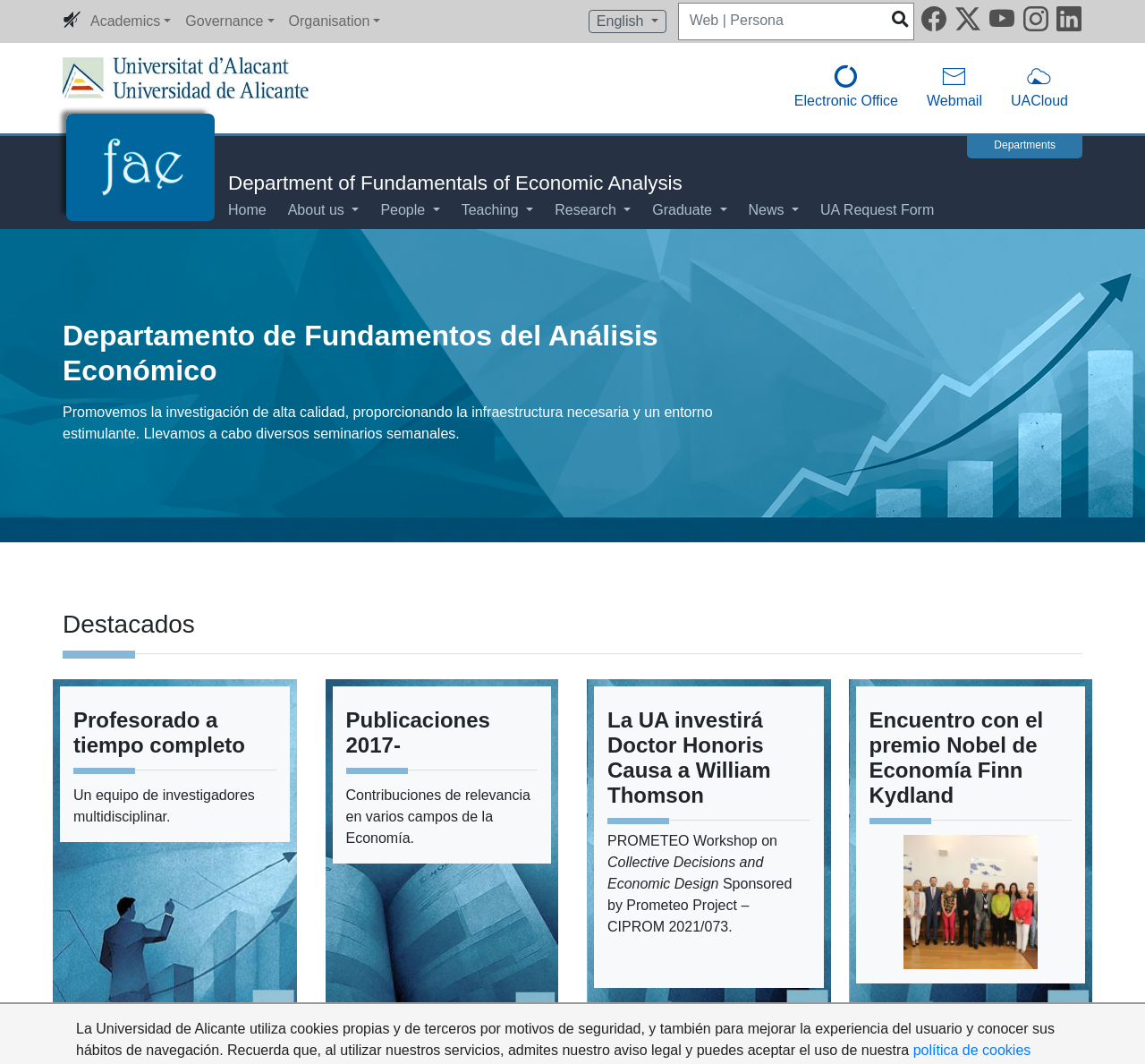What is the research focus of the department?
Provide a detailed and well-explained answer to the question.

I found the answer by looking at the text located at the top of the webpage, which says 'Promovemos la investigación de alta calidad, proporcionando la infraestructura necesaria y un entorno estimulante.' This suggests that the department focuses on high-quality research.